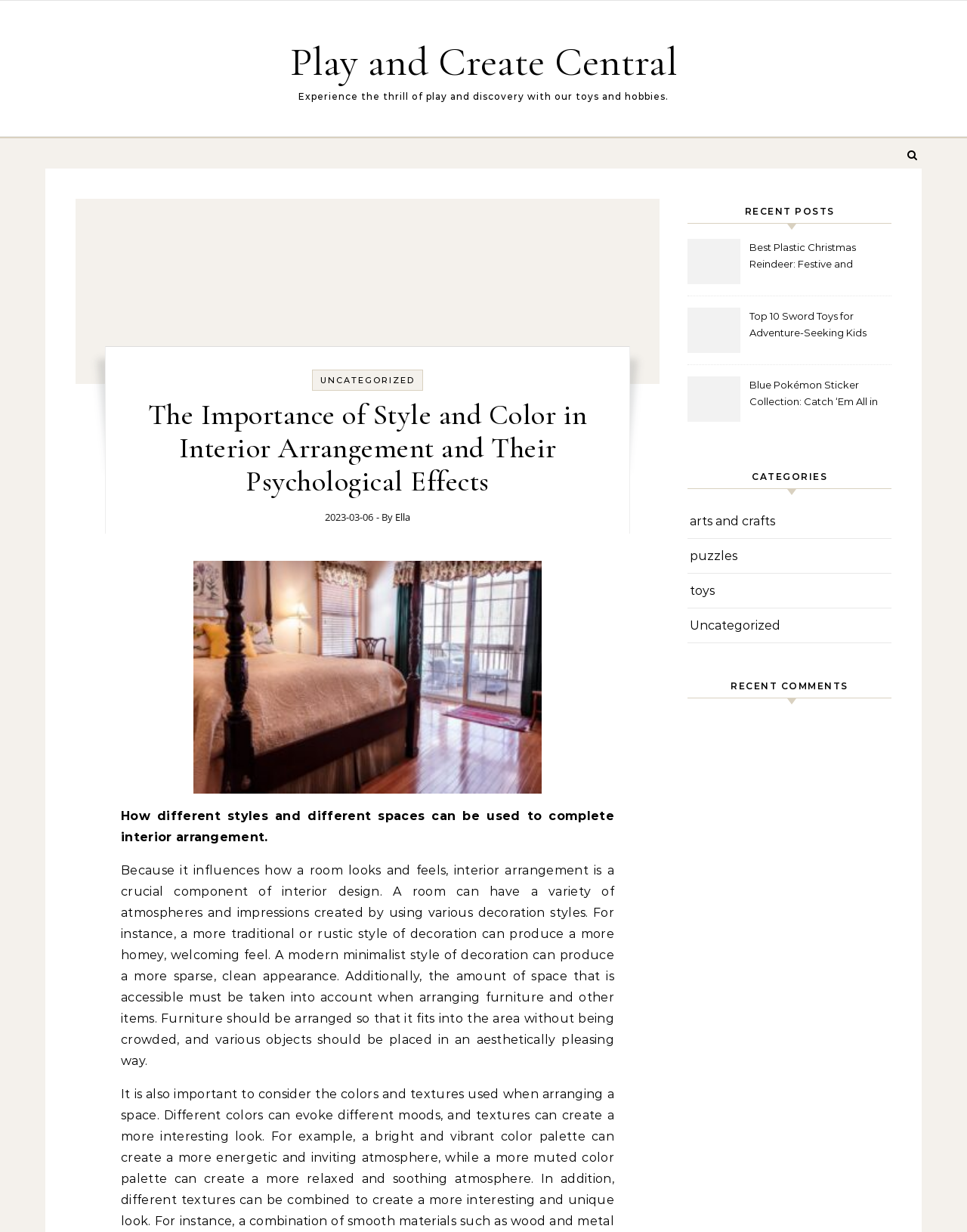Create a detailed summary of all the visual and textual information on the webpage.

This webpage is about the importance of style and color in interior arrangement and their psychological effects. At the top, there is a layout table that spans the entire width of the page. Within this table, there is a link to "Play and Create Central" on the left, accompanied by a brief description of the website. On the right, there is a button with an icon.

Below the layout table, there is a header section that takes up about half of the page's width. This section contains a link to the category "UNCATEGORIZED", a heading that displays the title of the webpage, a date "2023-03-06", and a link to the author "Ella".

To the right of the header section, there is an image related to the topic of interior arrangement. Below the image, there are two blocks of text. The first block summarizes the importance of interior arrangement in creating a room's atmosphere and impression. The second block provides more detailed information on how different styles and spaces can be used to complete interior arrangement, including the consideration of accessible space and furniture arrangement.

On the right side of the page, there is a complementary section that takes up about a third of the page's width. This section contains three headings: "RECENT POSTS", "CATEGORIES", and "RECENT COMMENTS". Under each heading, there are links to related articles or categories, such as "Best Plastic Christmas Reindeer" and "arts and crafts".